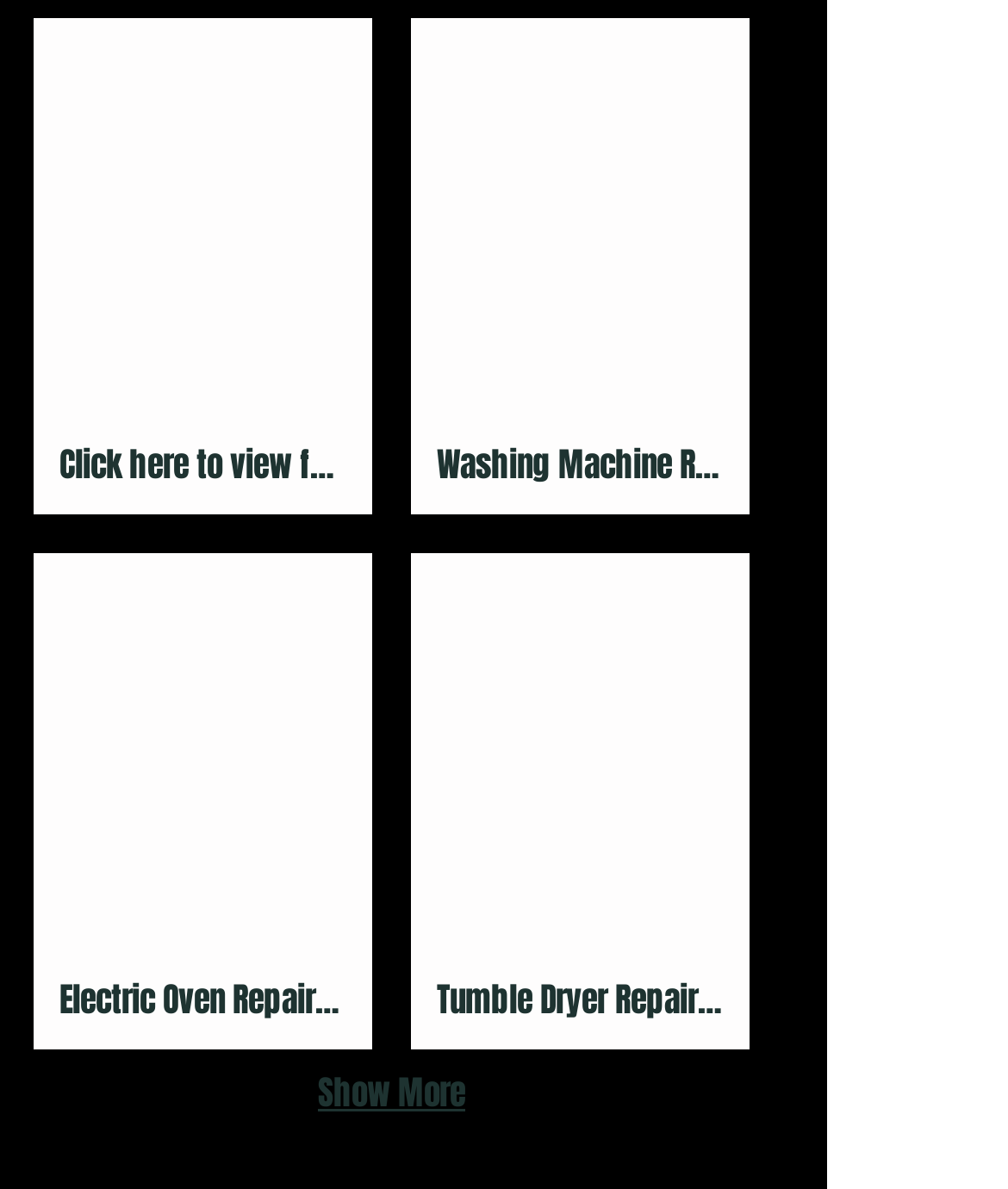Respond to the question below with a concise word or phrase:
What is the purpose of the 'Click here to view feedback' button?

View feedback